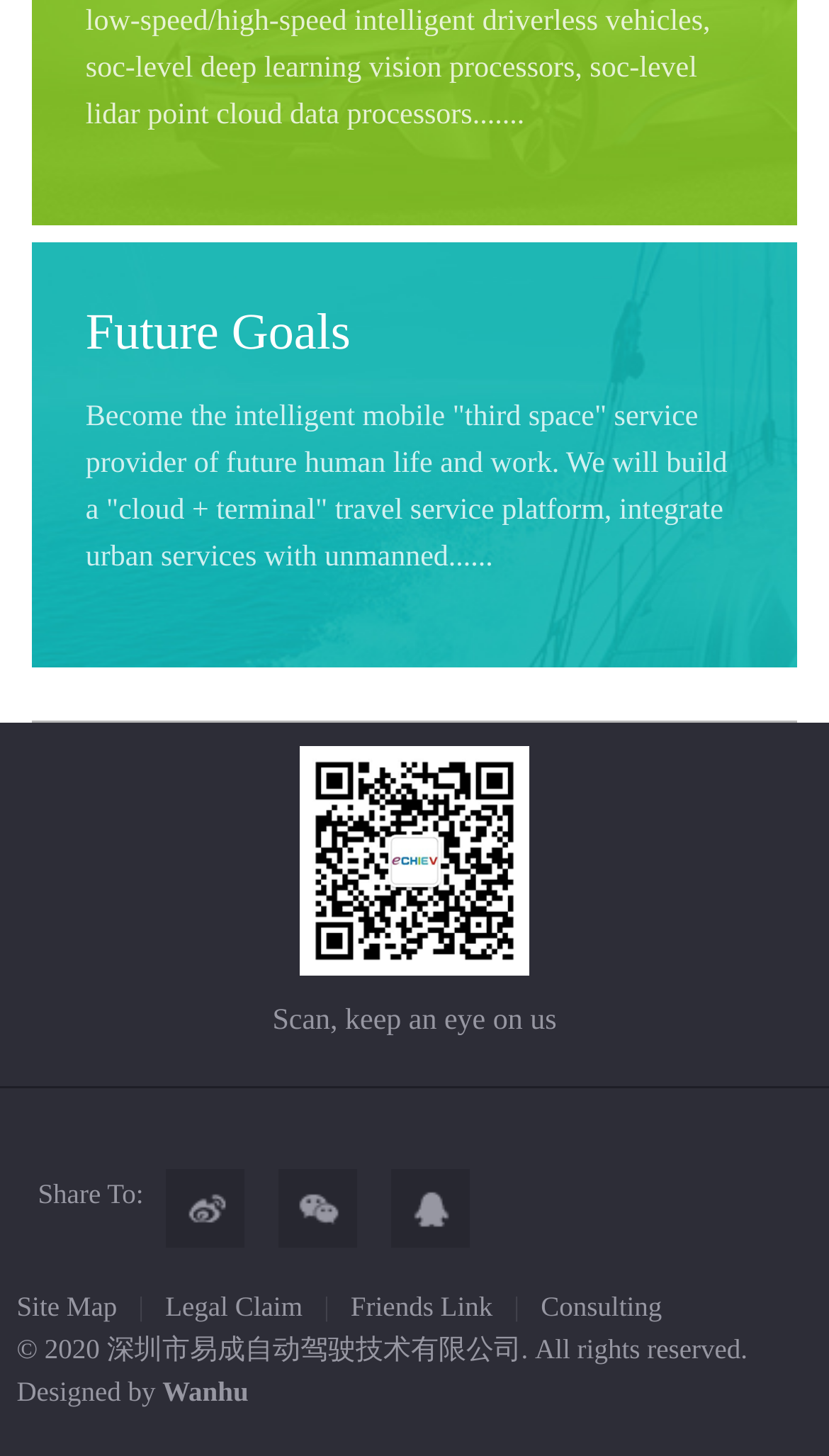Identify the bounding box for the described UI element. Provide the coordinates in (top-left x, top-left y, bottom-right x, bottom-right y) format with values ranging from 0 to 1: foreign mail order brides

None